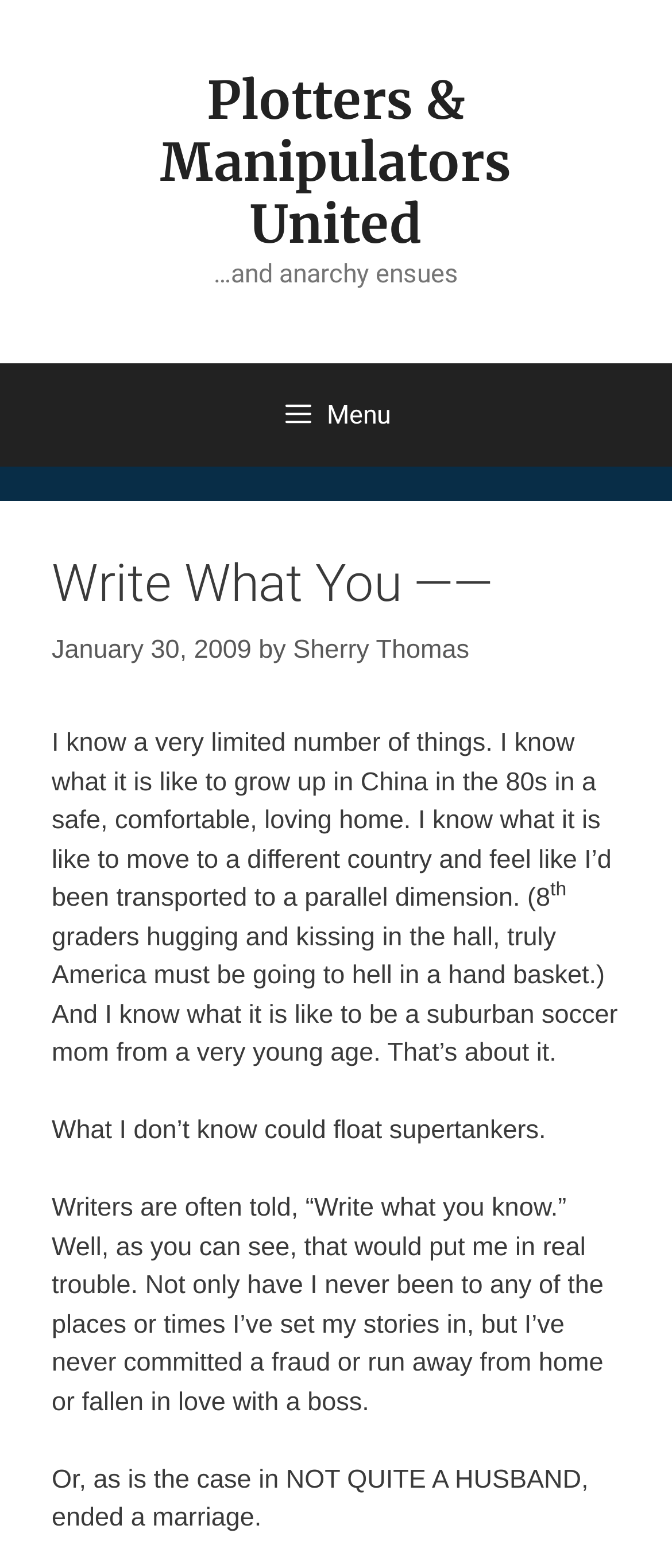What is the author's name?
Using the information presented in the image, please offer a detailed response to the question.

The author's name is mentioned in the text as 'by Sherry Thomas' which is located below the heading 'Write What You ——'.